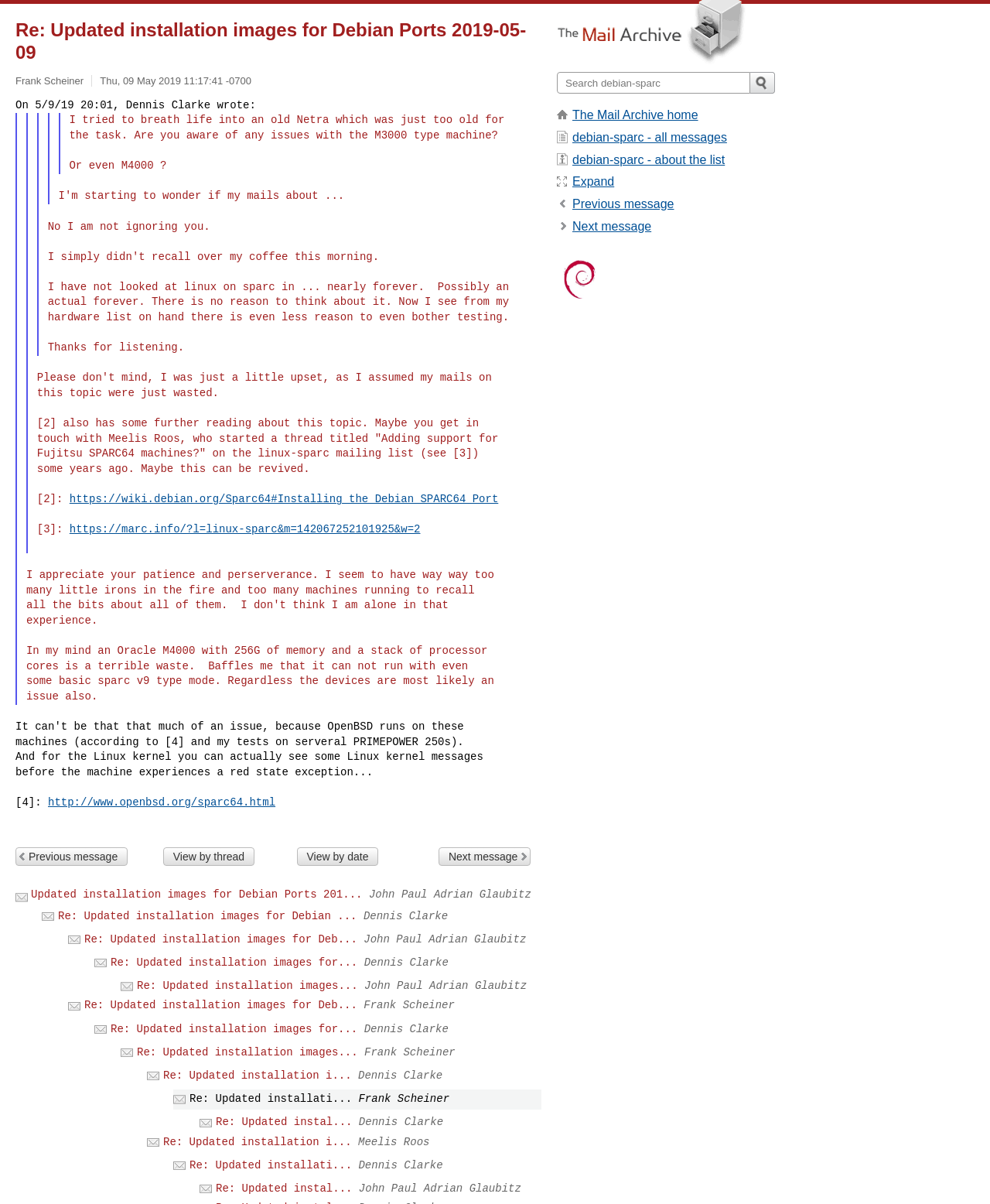Show the bounding box coordinates for the HTML element described as: "Re: Updated installation images for...".

[0.112, 0.794, 0.361, 0.805]